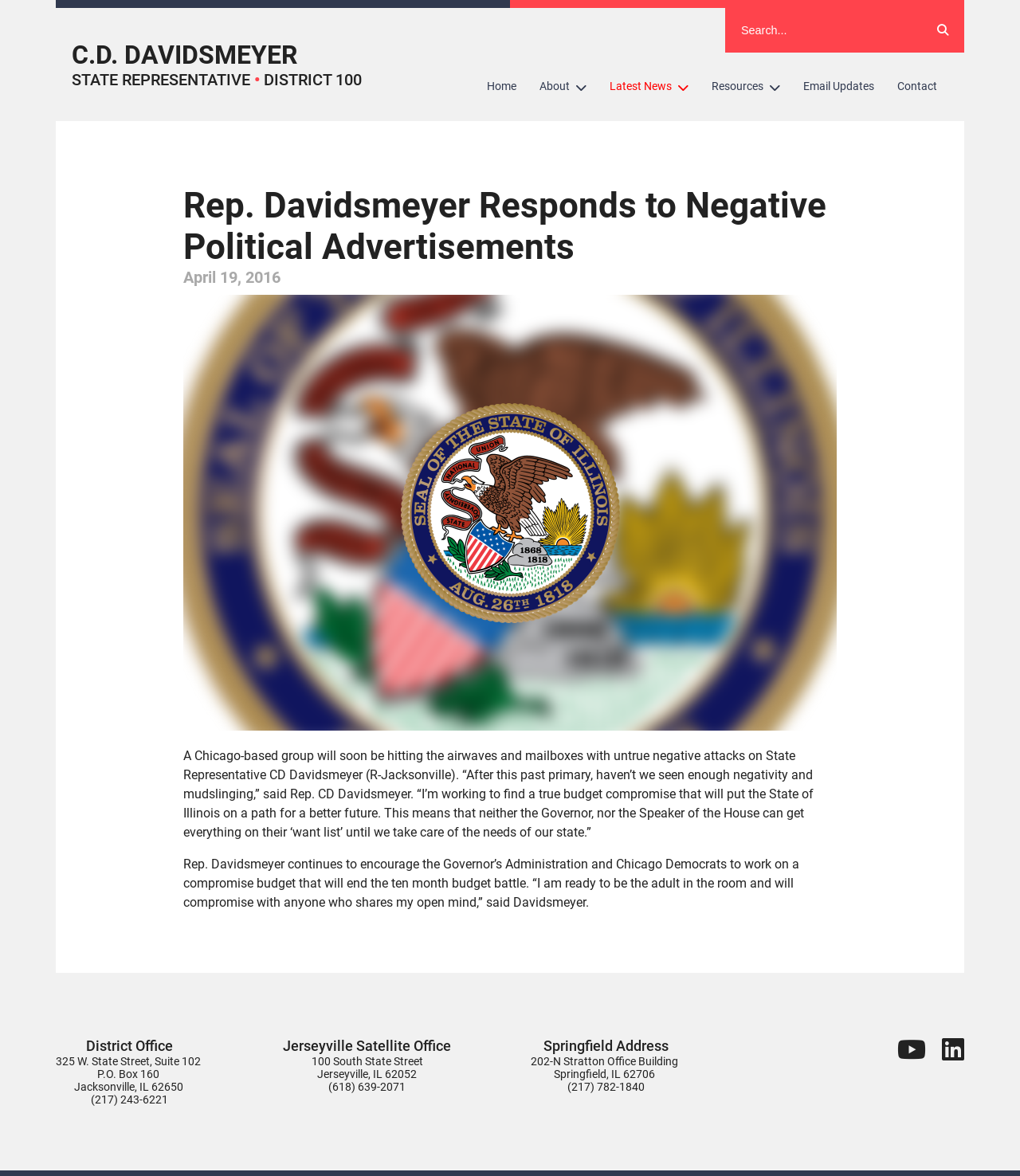What is the purpose of Rep. Davidsmeyer's work?
Can you offer a detailed and complete answer to this question?

According to the StaticText element with the text '“I’m working to find a true budget compromise that will put the State of Illinois on a path for a better future.”', Rep. Davidsmeyer's purpose is to find a true budget compromise.